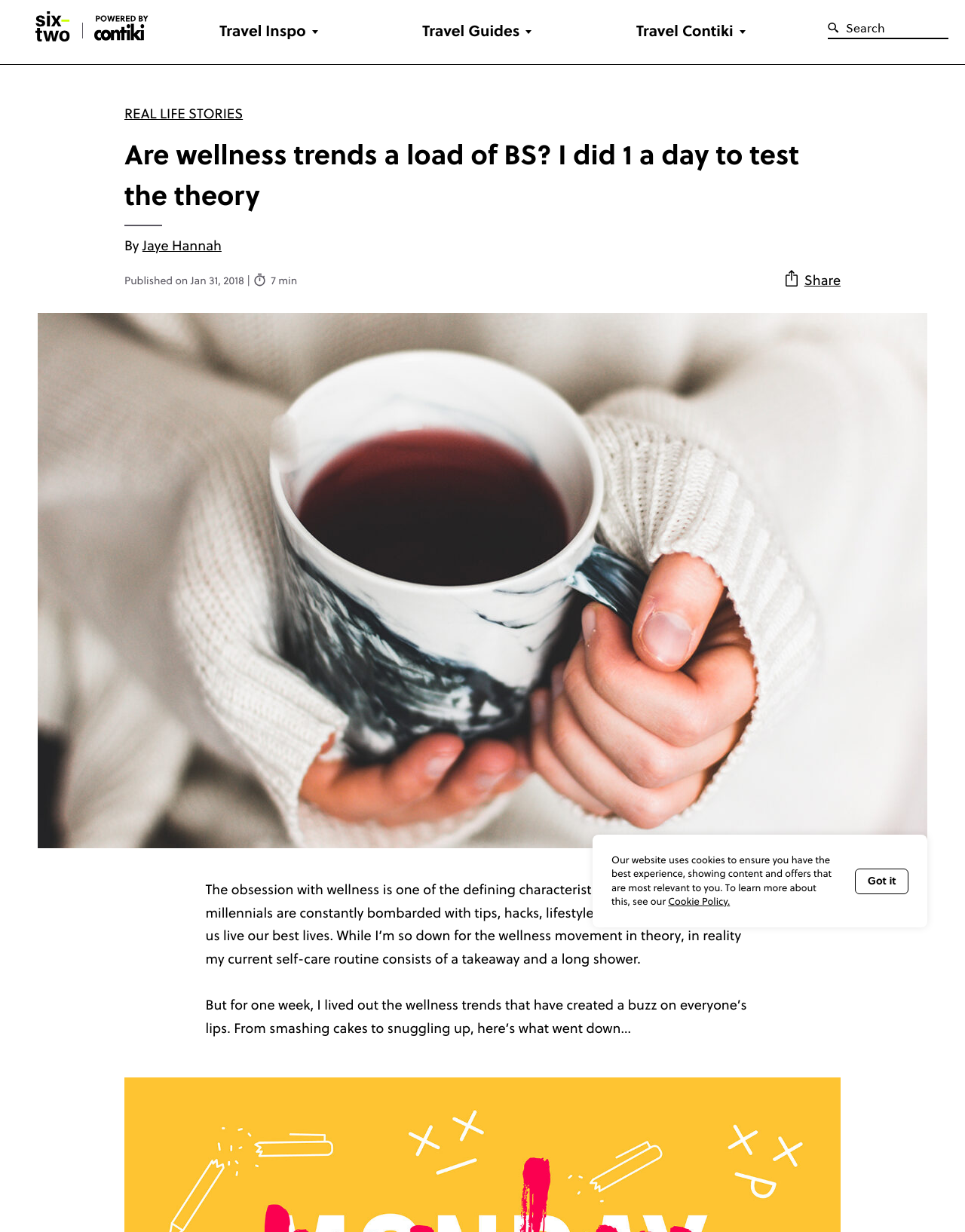Identify the bounding box coordinates for the region of the element that should be clicked to carry out the instruction: "Click on Travel Inspo". The bounding box coordinates should be four float numbers between 0 and 1, i.e., [left, top, right, bottom].

[0.228, 0.016, 0.317, 0.034]